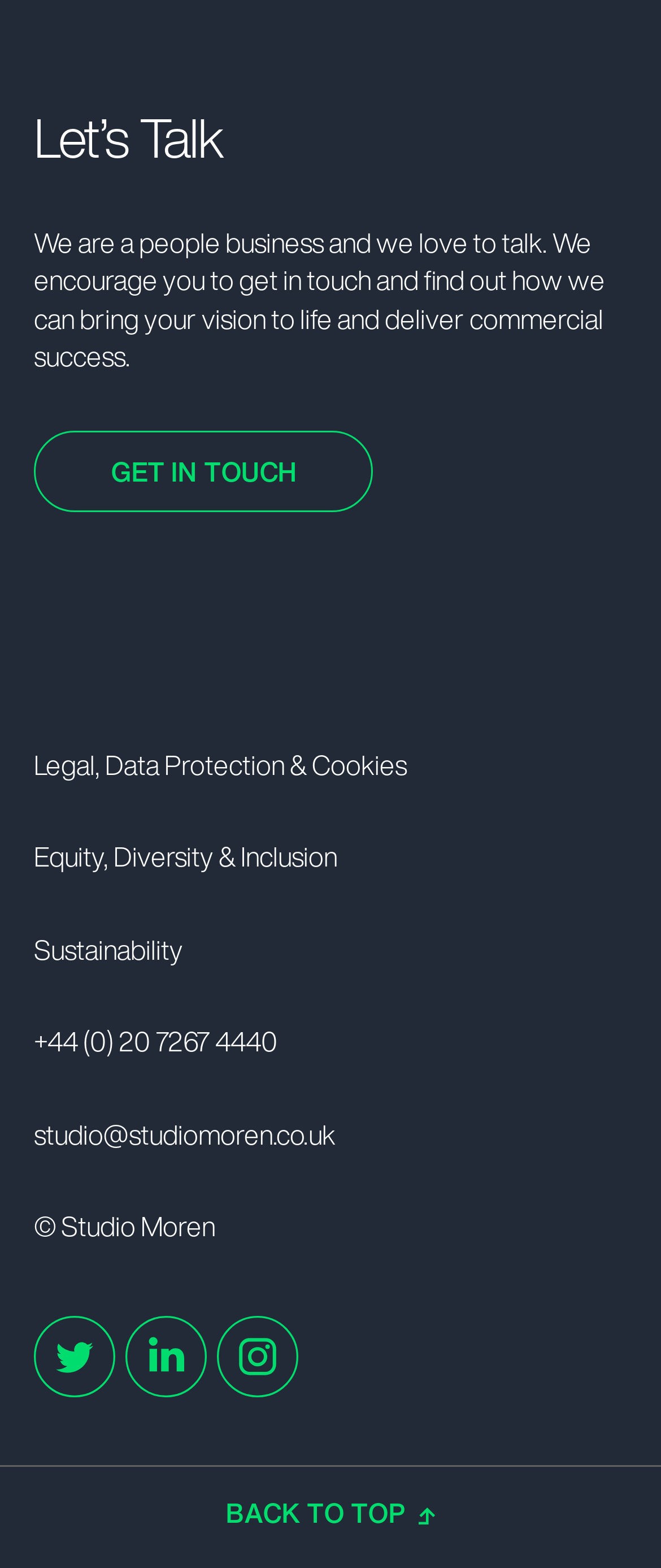What is the company's phone number?
From the screenshot, supply a one-word or short-phrase answer.

+44 (0) 20 7267 4440